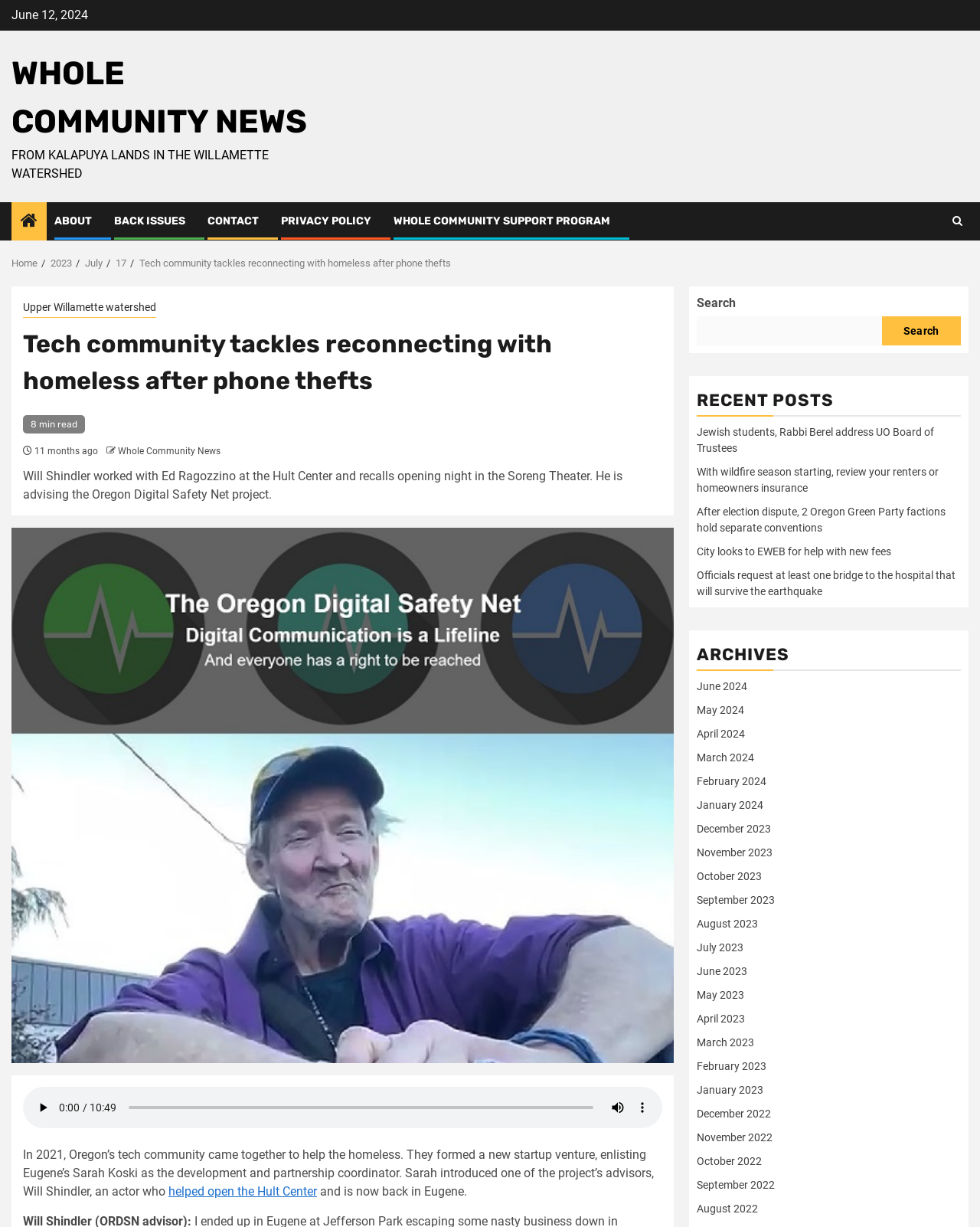Identify the bounding box coordinates of the specific part of the webpage to click to complete this instruction: "Click on the 'ABOUT' link".

[0.055, 0.175, 0.094, 0.185]